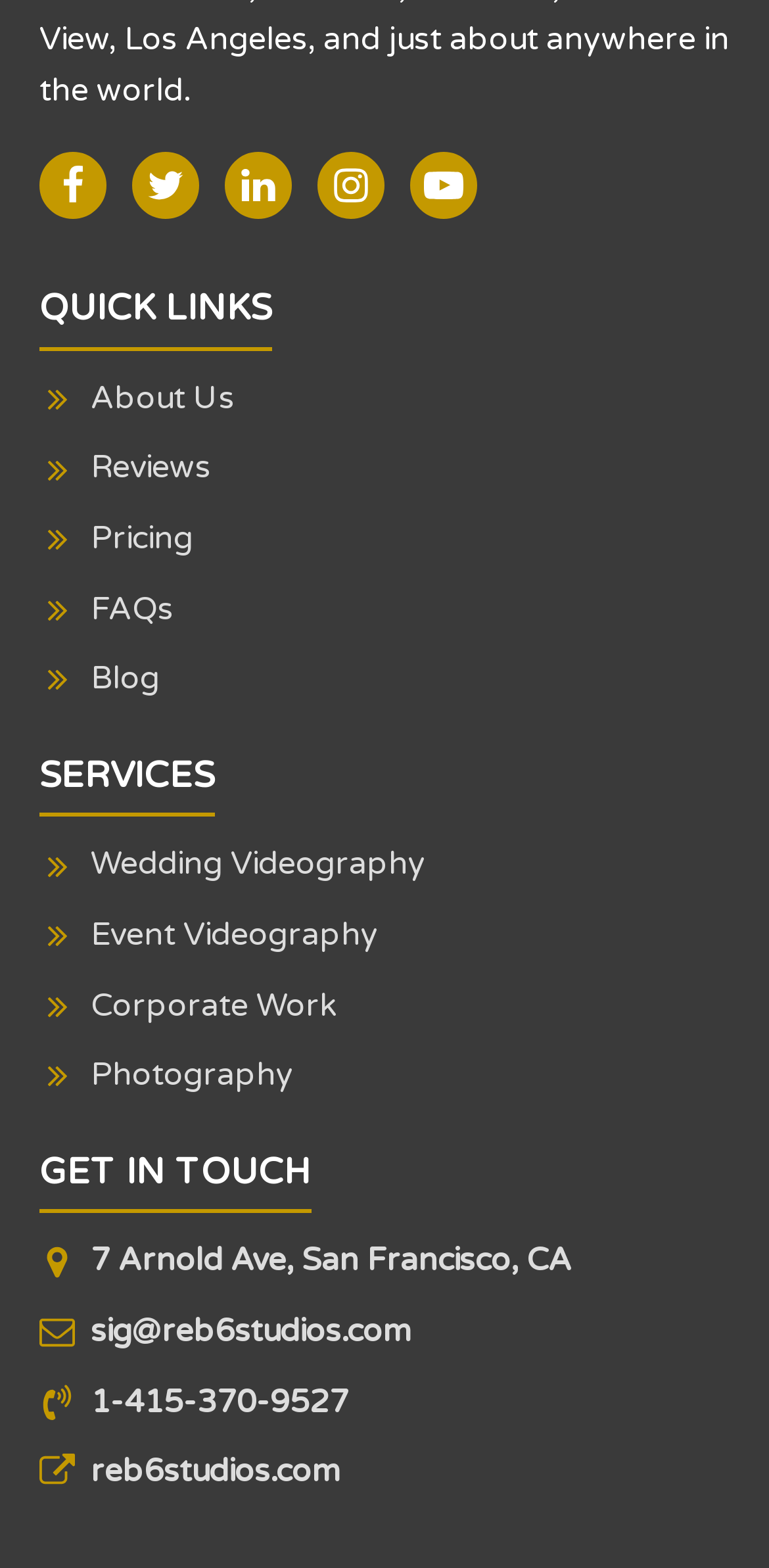Specify the bounding box coordinates of the element's area that should be clicked to execute the given instruction: "View About Us page". The coordinates should be four float numbers between 0 and 1, i.e., [left, top, right, bottom].

[0.051, 0.239, 0.305, 0.271]